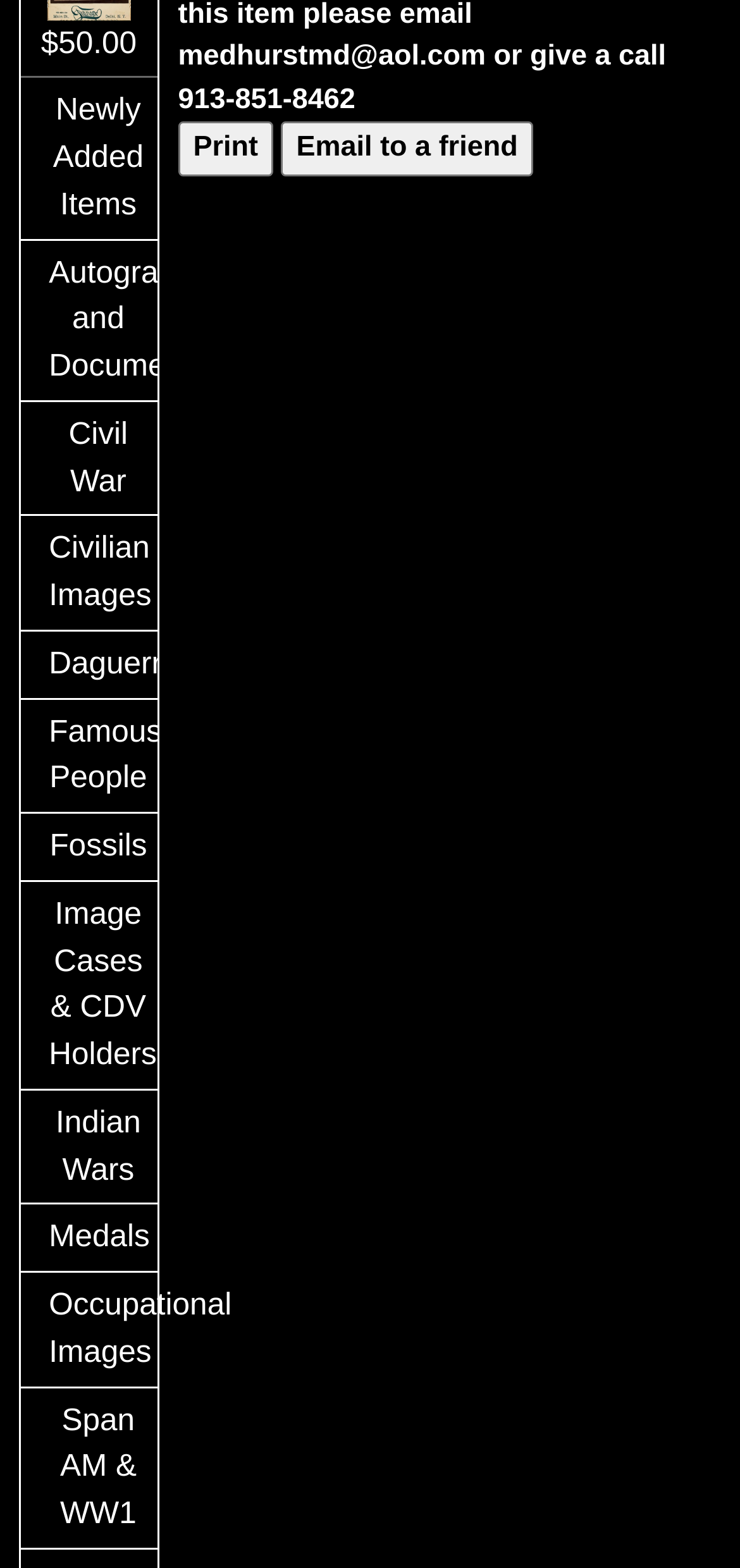How many categories are listed?
Refer to the screenshot and deliver a thorough answer to the question presented.

There are 12 categories listed on the webpage, which are 'Newly Added Items', 'Autographs and Documents', 'Civil War', 'Civilian Images', 'Daguerreotypes', 'Famous People', 'Fossils', 'Image Cases & CDV Holders', 'Indian Wars', 'Medals', 'Occupational Images', and 'Span AM & WW1'.